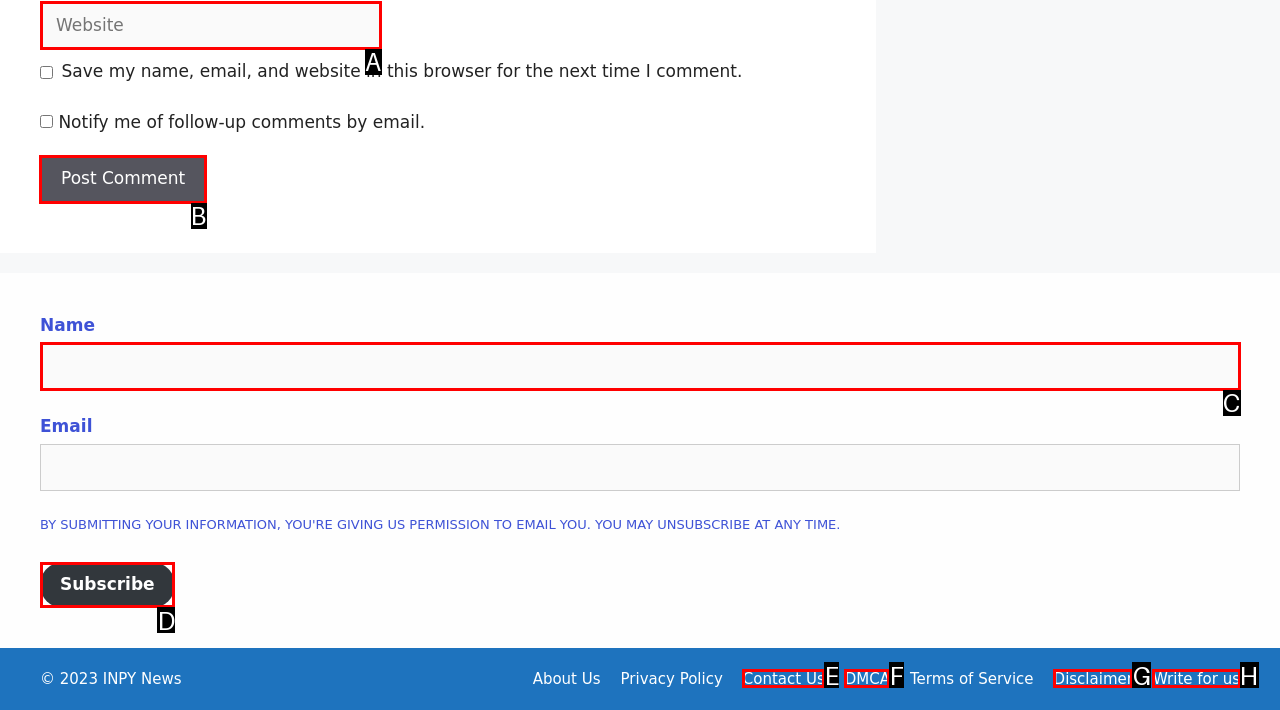For the given instruction: Learn more about the company, determine which boxed UI element should be clicked. Answer with the letter of the corresponding option directly.

None